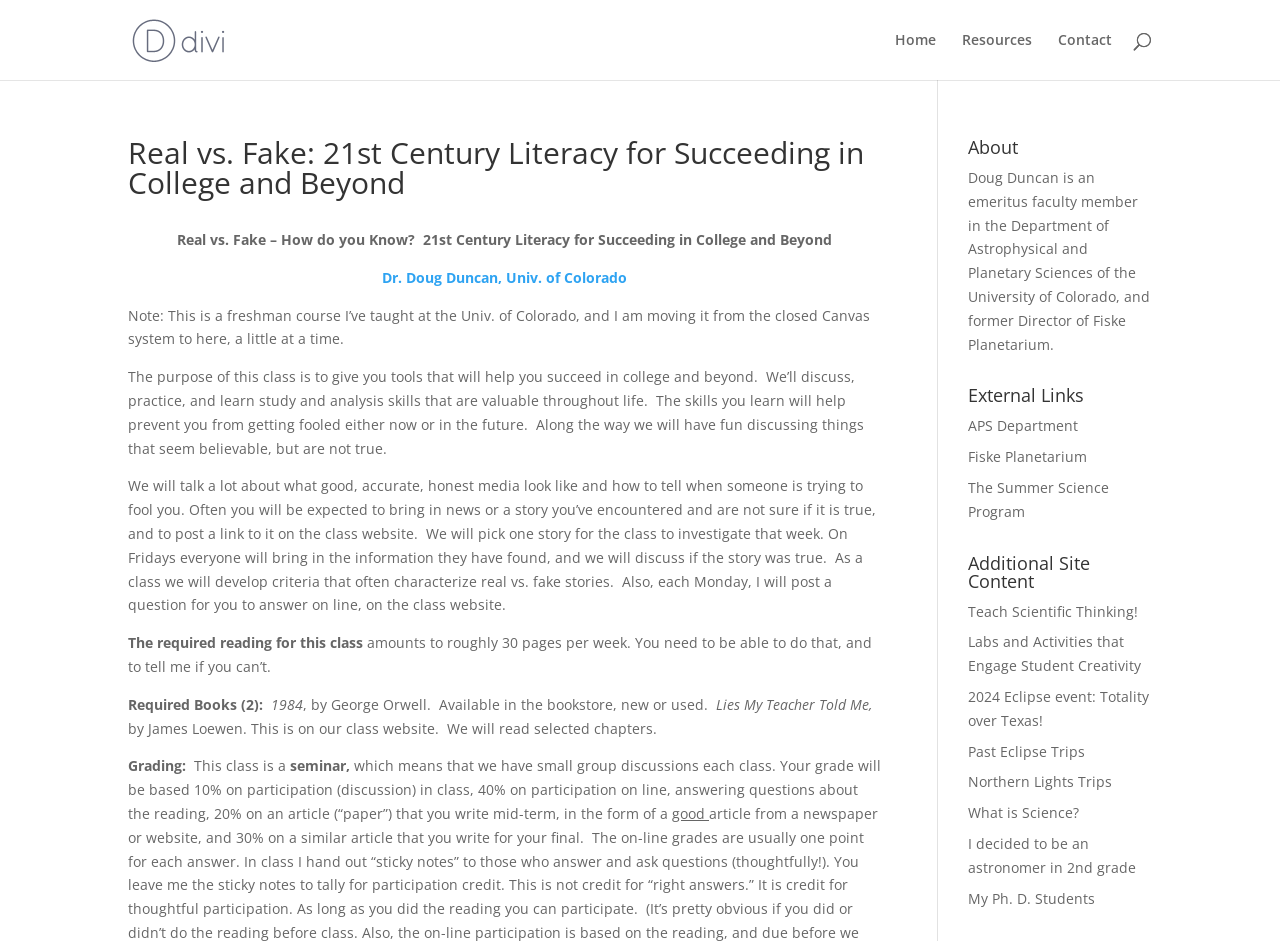What is the percentage of participation in class for grading?
Using the details from the image, give an elaborate explanation to answer the question.

The grading criteria are explained in the section 'Grading:' which states that 10% of the grade is based on participation in class.